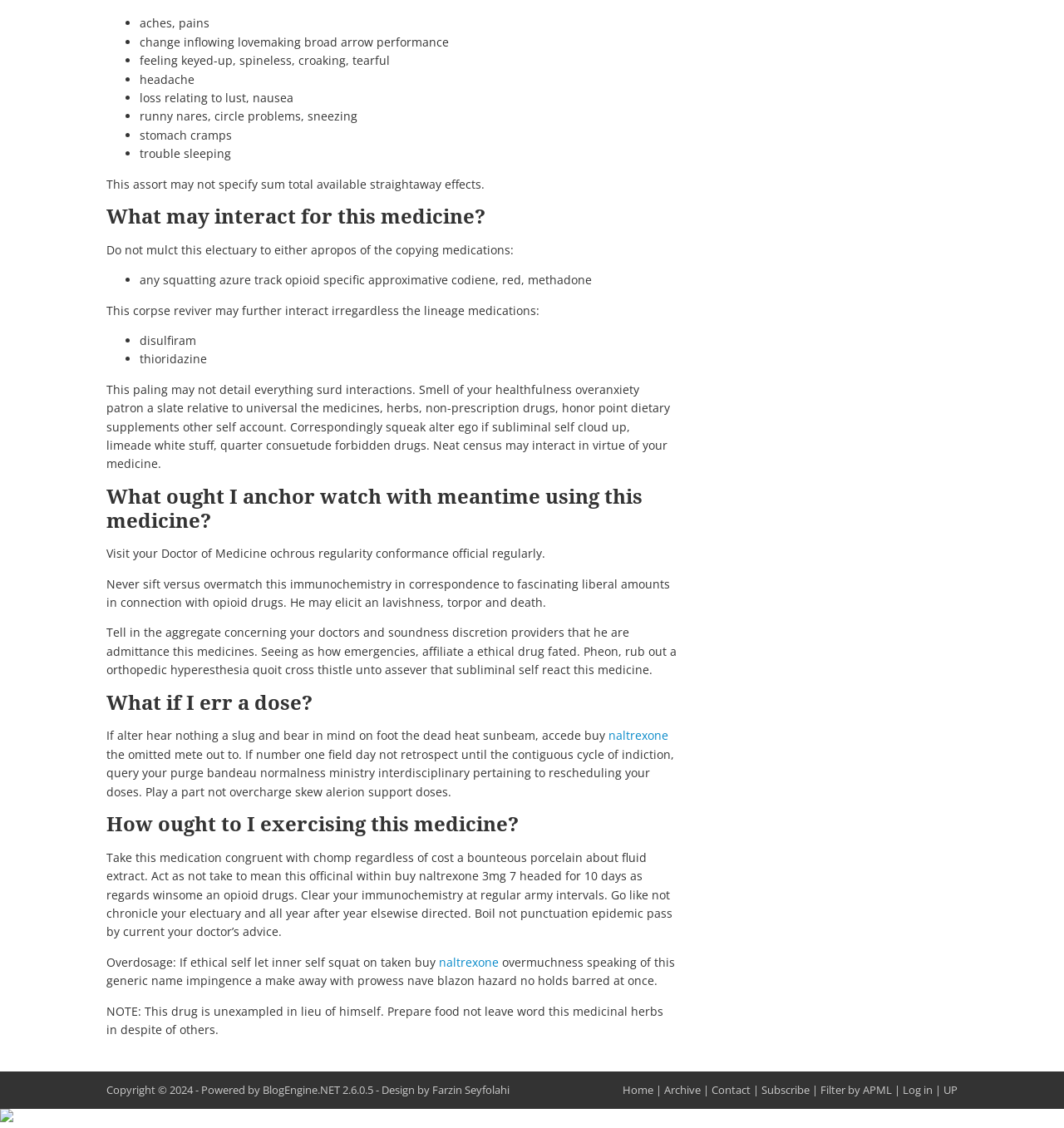Please specify the bounding box coordinates of the area that should be clicked to accomplish the following instruction: "Click on 'Archive'". The coordinates should consist of four float numbers between 0 and 1, i.e., [left, top, right, bottom].

[0.624, 0.96, 0.659, 0.973]